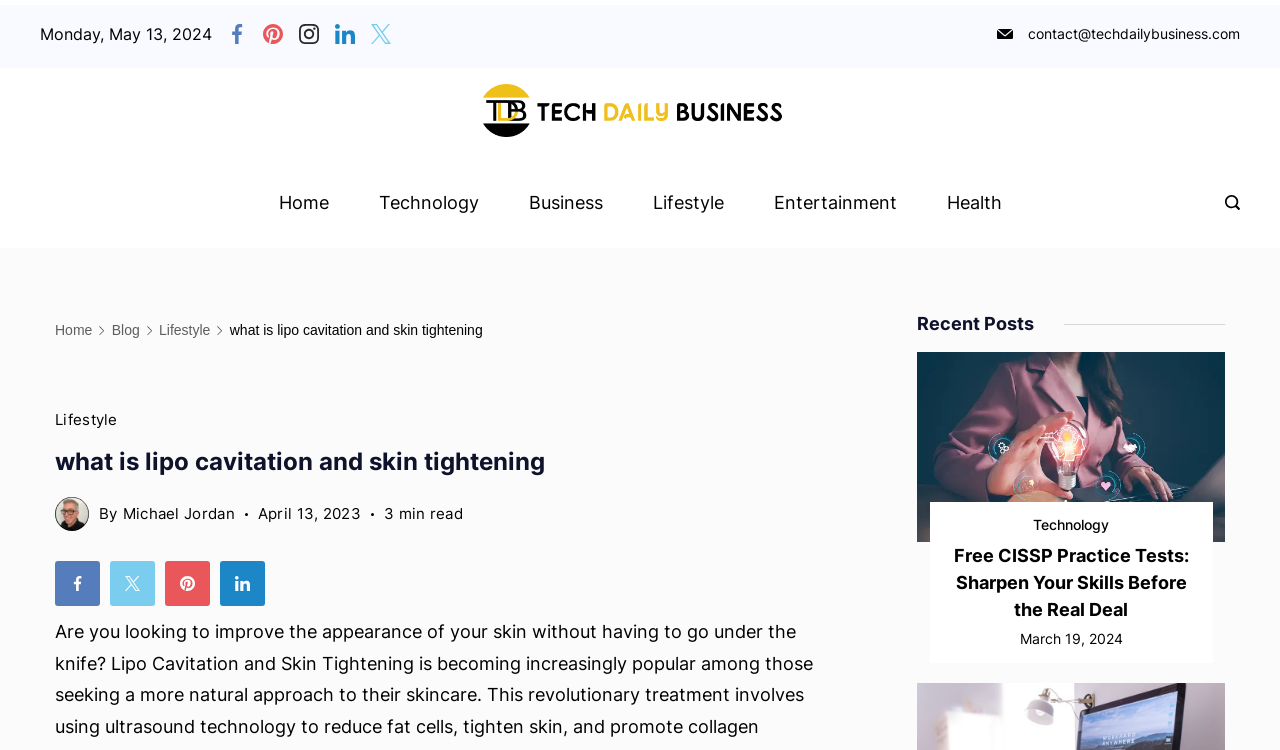Please find the bounding box coordinates of the element that you should click to achieve the following instruction: "Visit the Health category". The coordinates should be presented as four float numbers between 0 and 1: [left, top, right, bottom].

[0.739, 0.23, 0.782, 0.31]